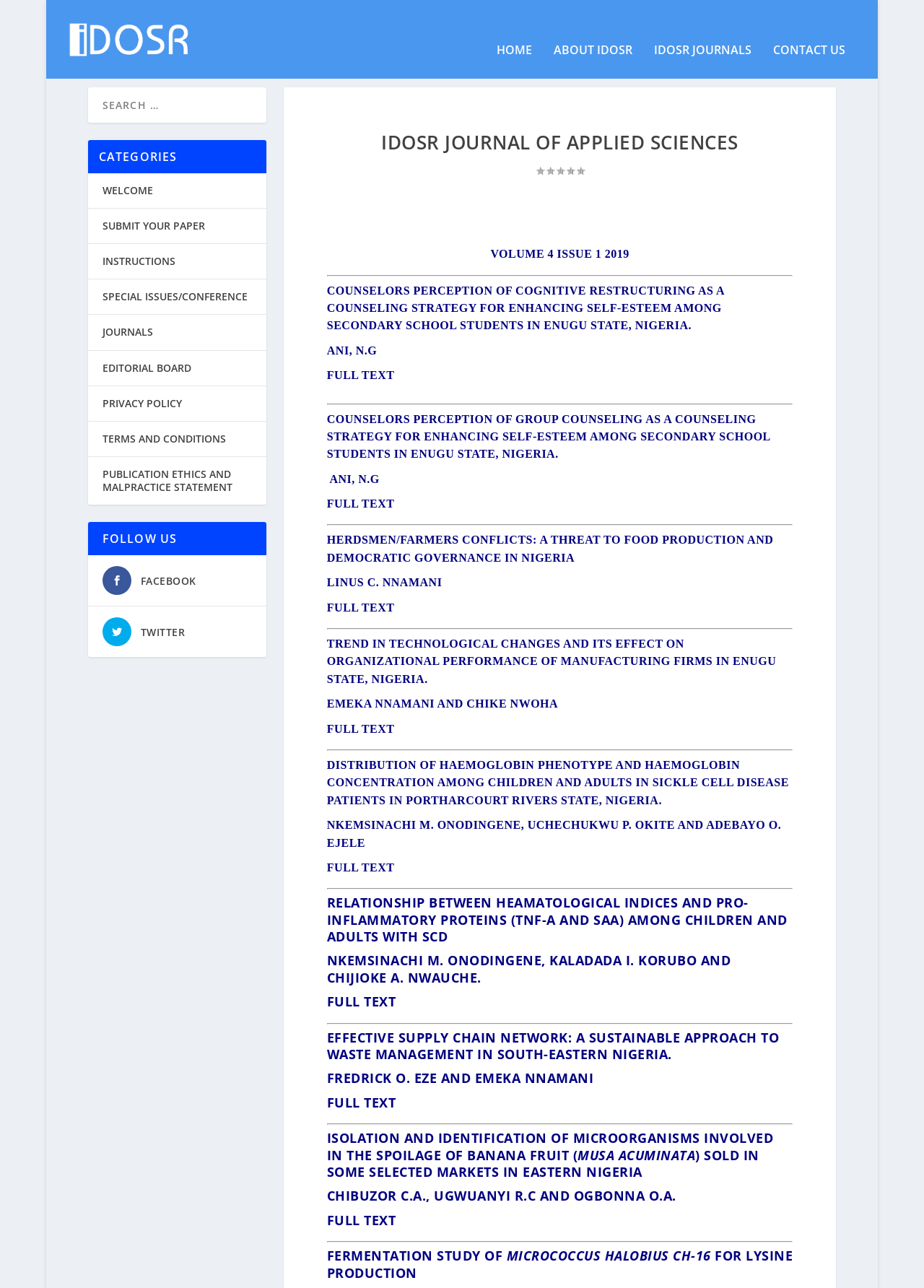Please find and report the bounding box coordinates of the element to click in order to perform the following action: "submit your paper". The coordinates should be expressed as four float numbers between 0 and 1, in the format [left, top, right, bottom].

[0.111, 0.186, 0.222, 0.197]